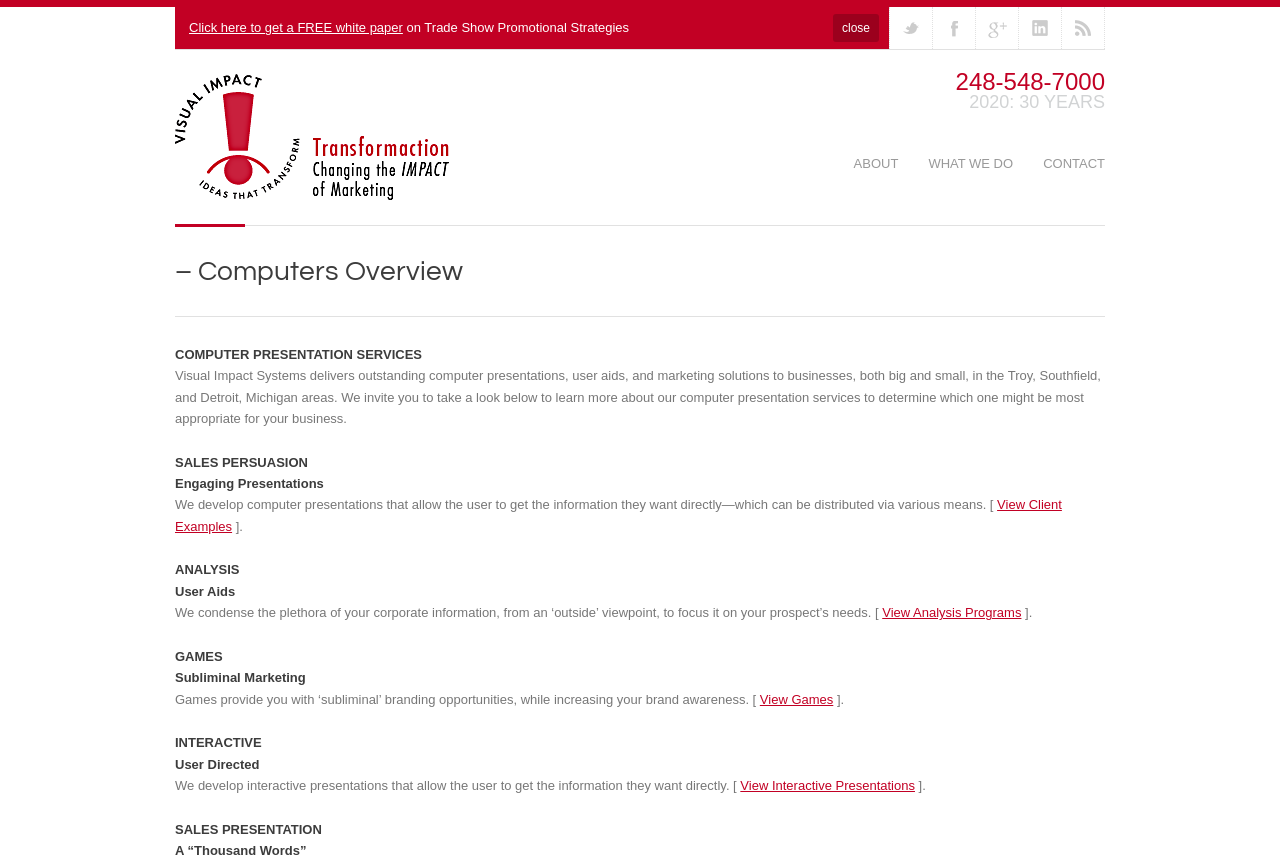Using the element description provided, determine the bounding box coordinates in the format (top-left x, top-left y, bottom-right x, bottom-right y). Ensure that all values are floating point numbers between 0 and 1. Element description: View Games

[0.594, 0.807, 0.651, 0.825]